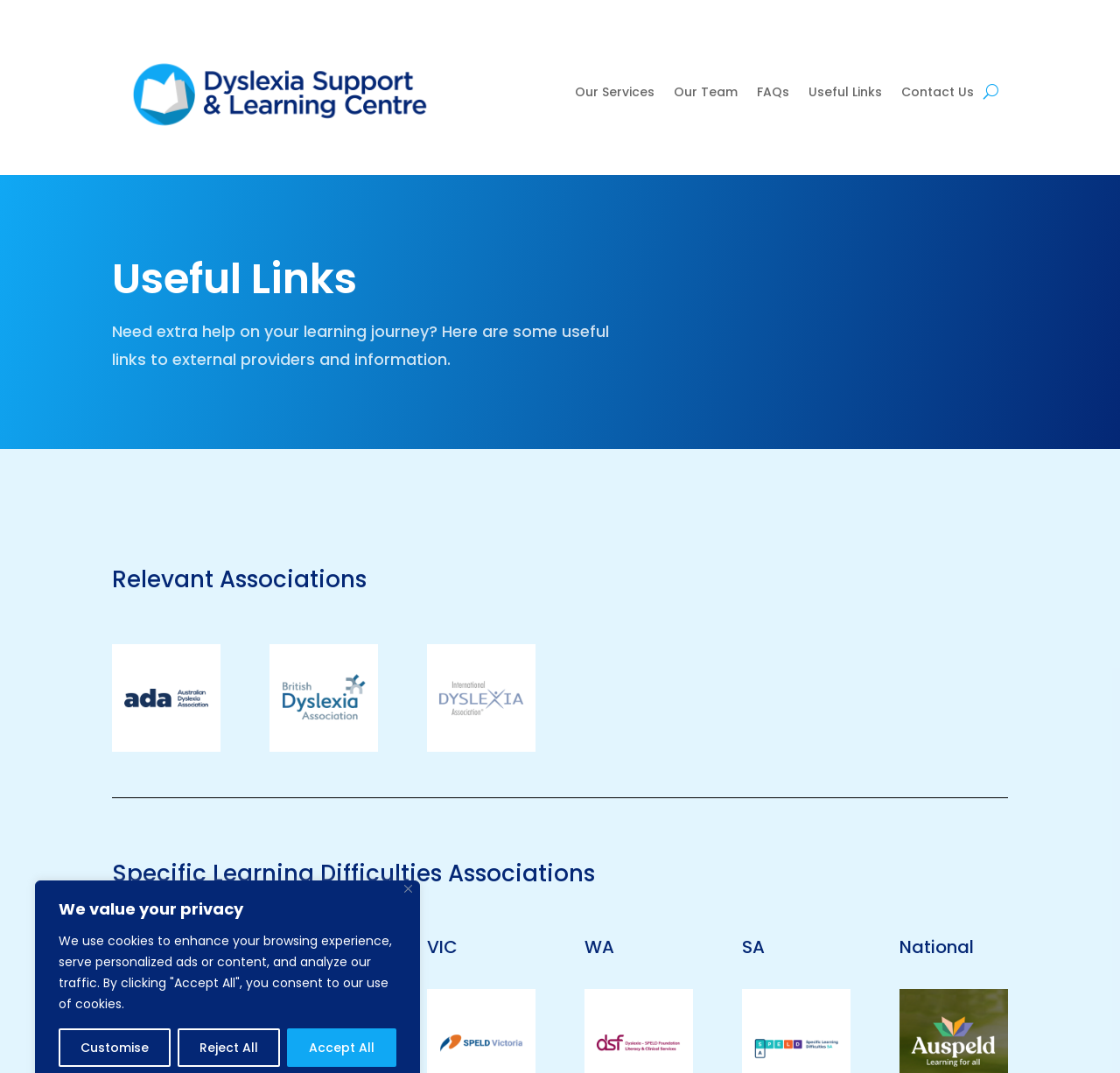Find the bounding box of the UI element described as follows: "FAQs".

[0.676, 0.008, 0.705, 0.163]